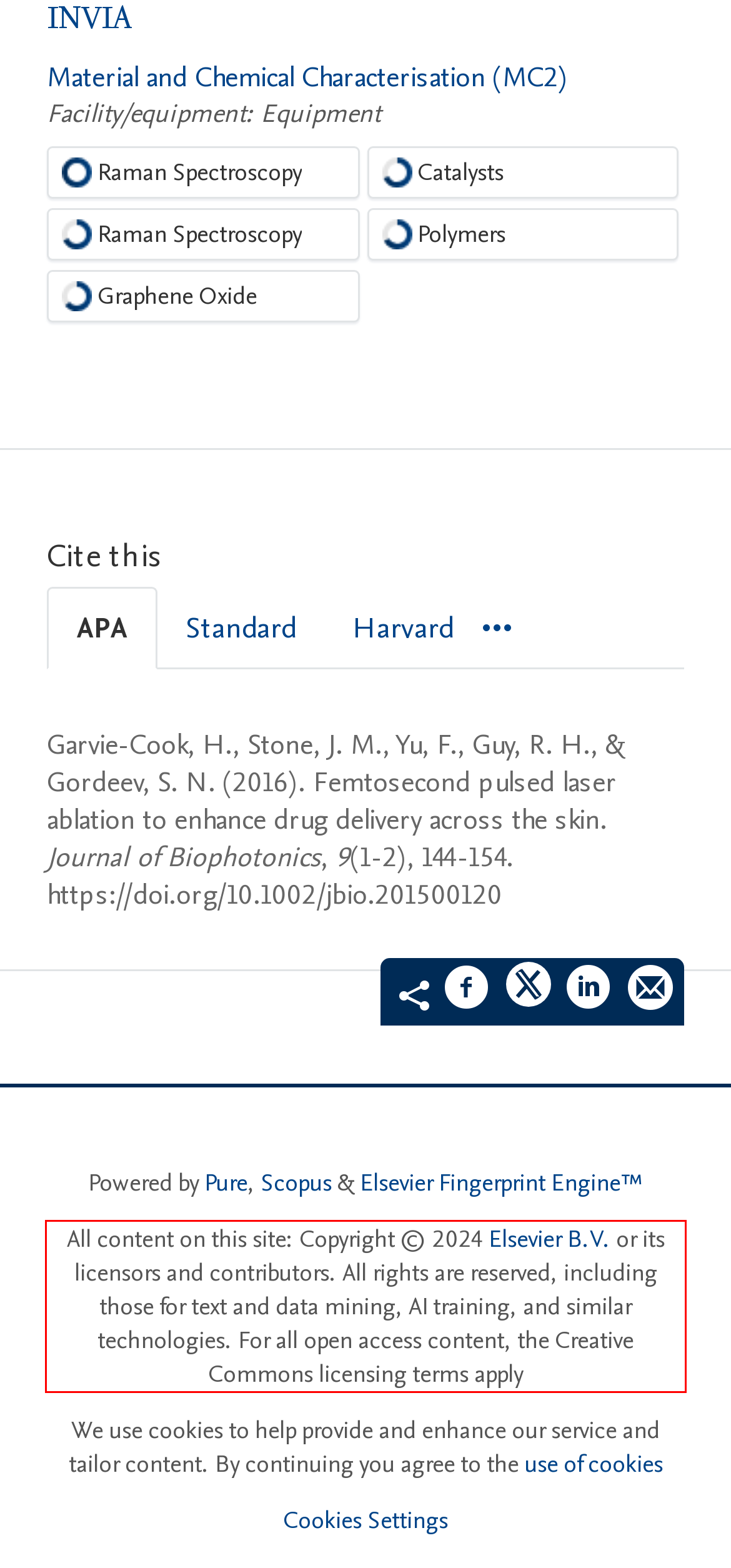Please use OCR to extract the text content from the red bounding box in the provided webpage screenshot.

All content on this site: Copyright © 2024 Elsevier B.V. or its licensors and contributors. All rights are reserved, including those for text and data mining, AI training, and similar technologies. For all open access content, the Creative Commons licensing terms apply